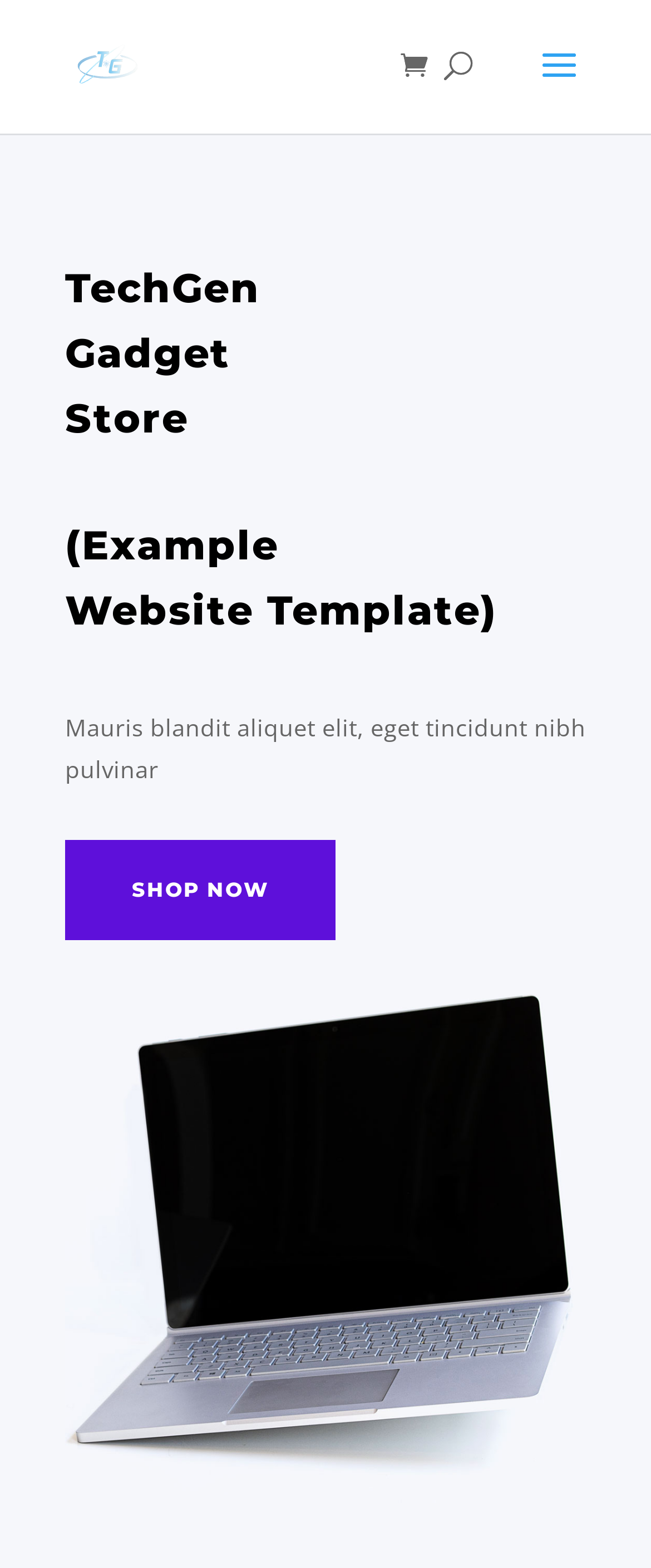What is the text above the 'SHOP NOW' button?
Answer the question with a single word or phrase derived from the image.

Mauris blandit aliquet elit, eget tincidunt nibh pulvinar